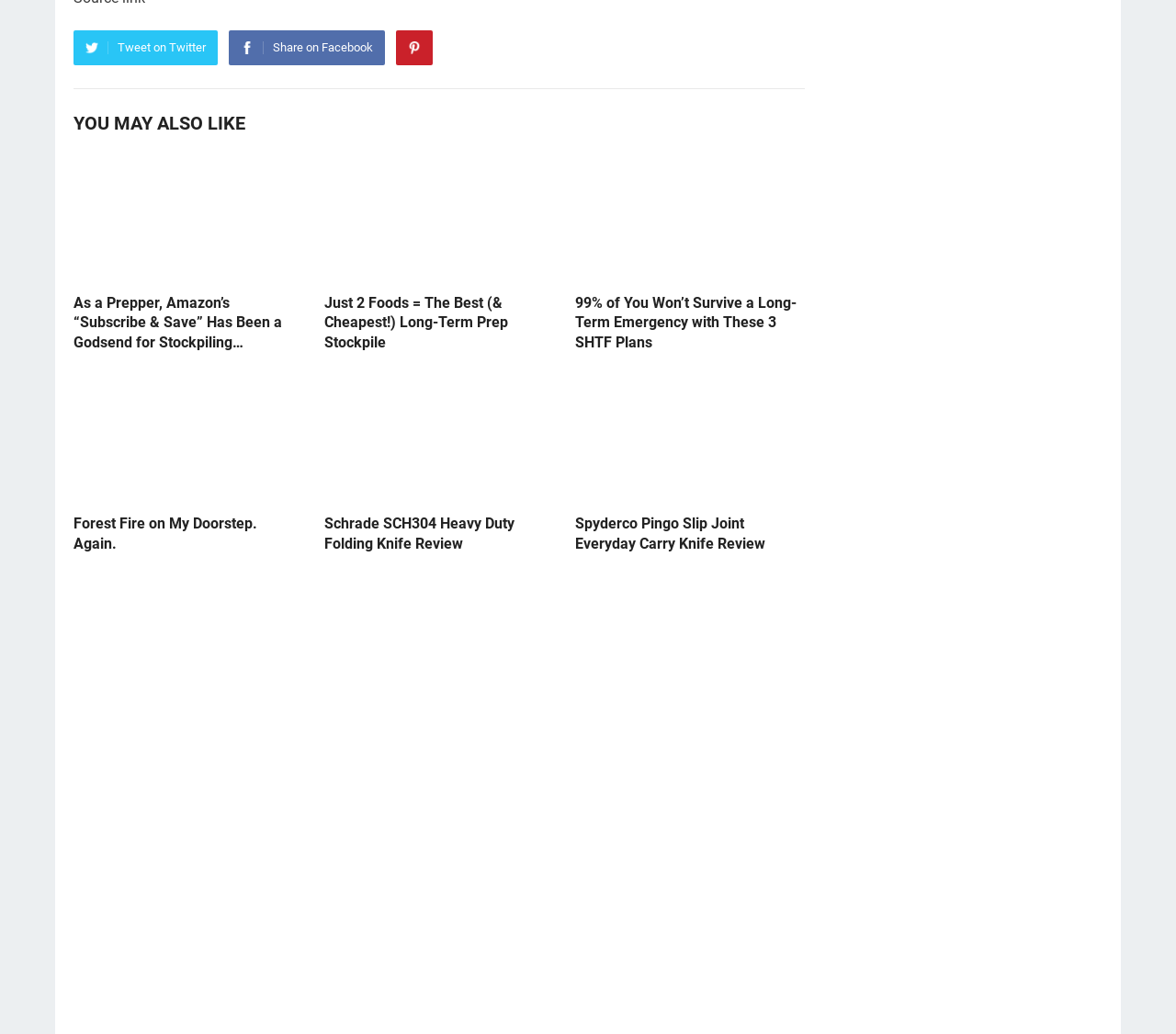How many articles are listed on the webpage?
Look at the image and answer the question using a single word or phrase.

8